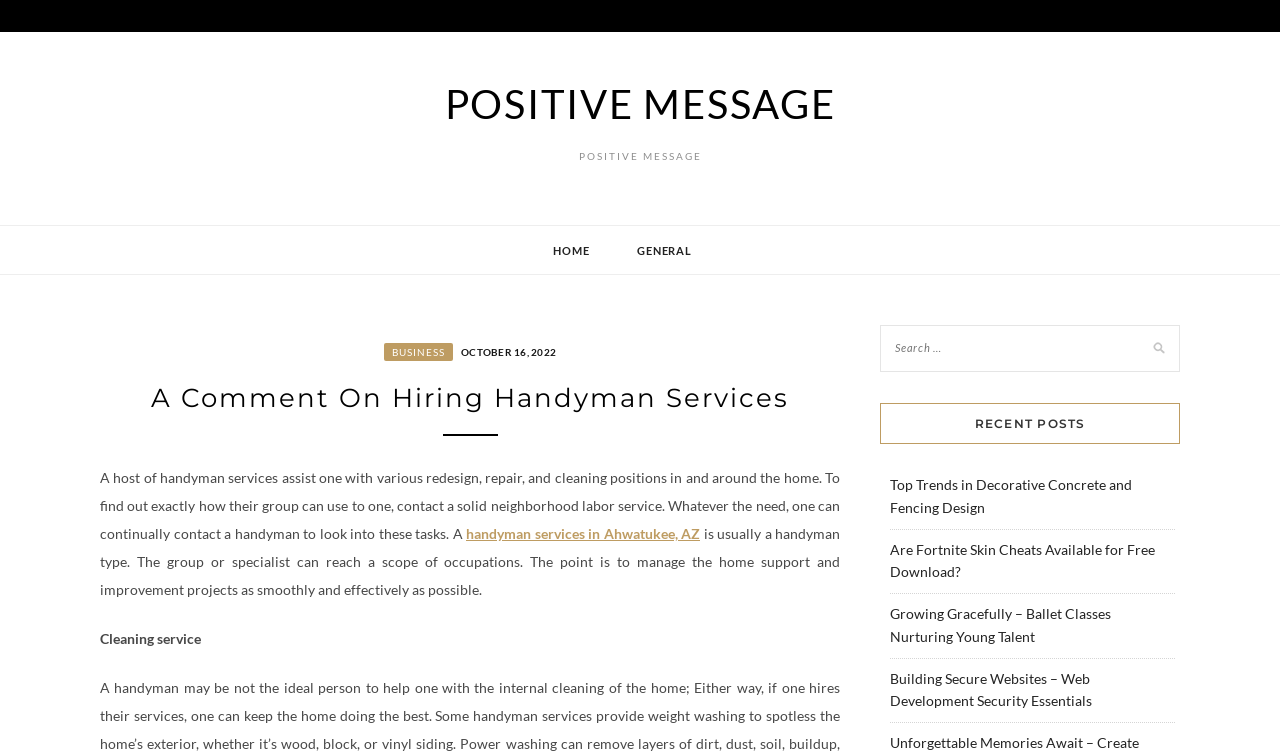Locate the UI element described by name="s" placeholder="Search …" in the provided webpage screenshot. Return the bounding box coordinates in the format (top-left x, top-left y, bottom-right x, bottom-right y), ensuring all values are between 0 and 1.

[0.688, 0.431, 0.922, 0.493]